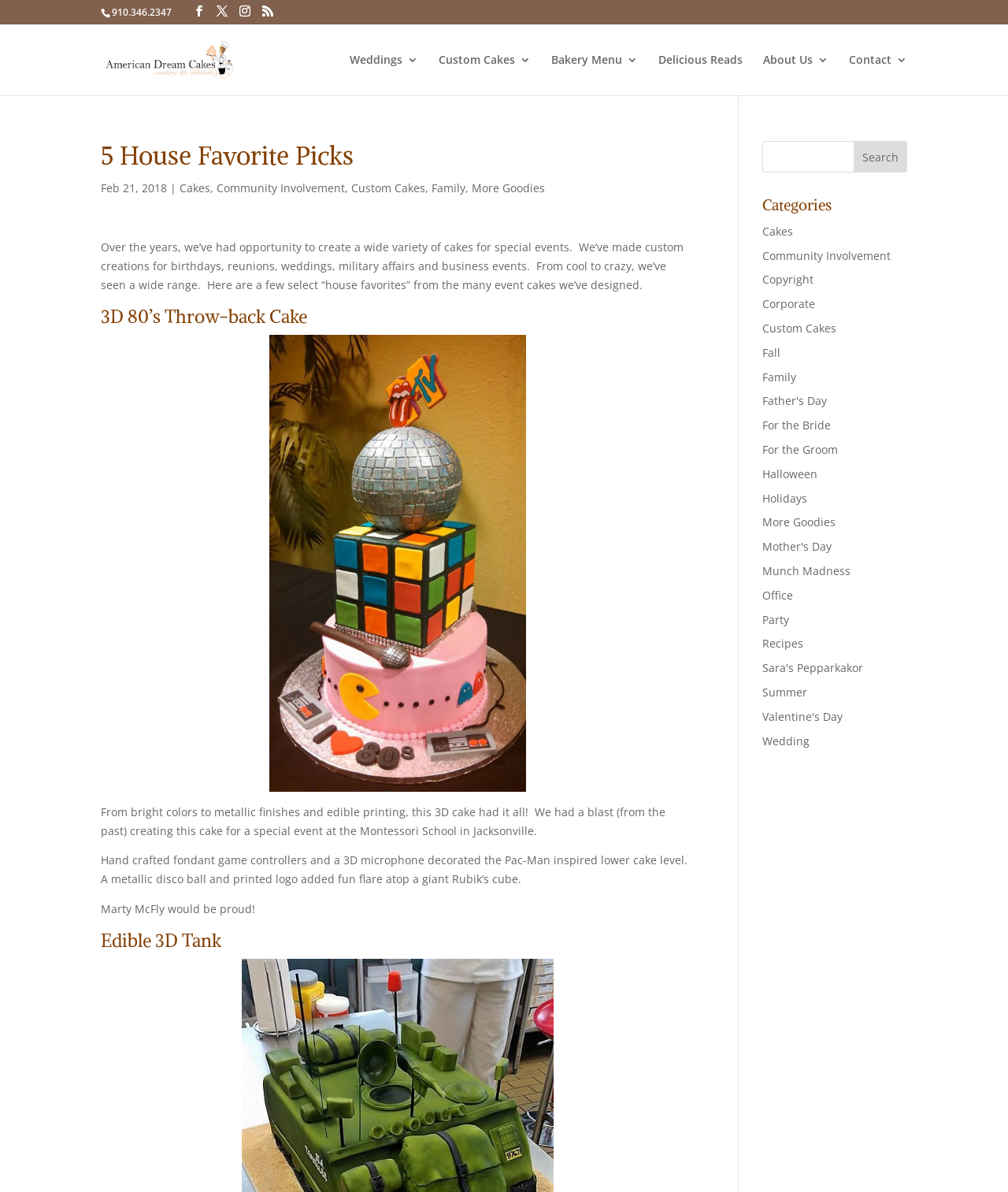What type of cakes does American Dream Cakes create?
Look at the image and answer with only one word or phrase.

Custom creations for special events